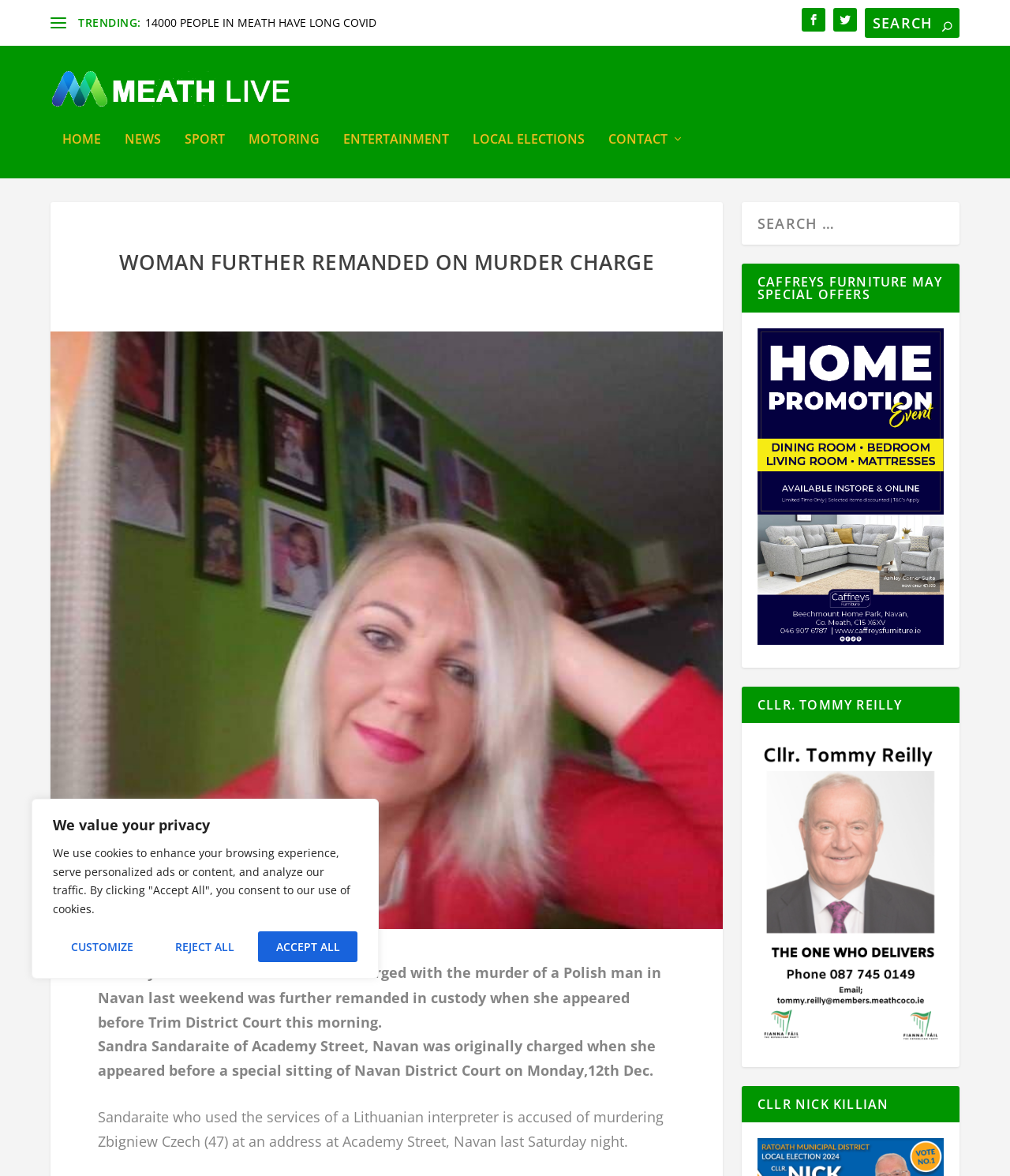Find the bounding box coordinates of the clickable element required to execute the following instruction: "View the 'Brentwood community tree' content". Provide the coordinates as four float numbers between 0 and 1, i.e., [left, top, right, bottom].

None